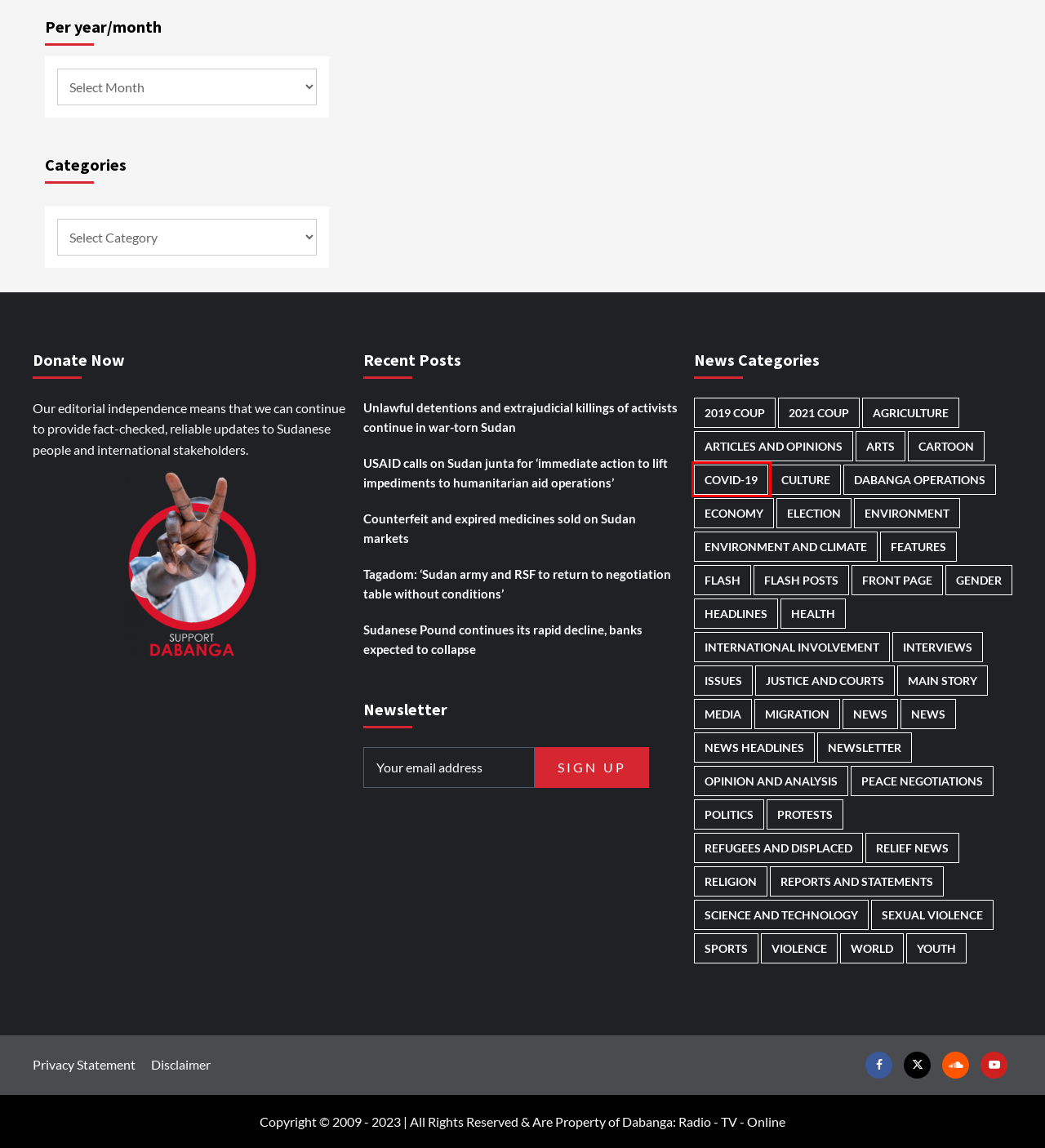Look at the given screenshot of a webpage with a red rectangle bounding box around a UI element. Pick the description that best matches the new webpage after clicking the element highlighted. The descriptions are:
A. Agriculture Archives - Dabanga Radio TV Online
B. Science and Technology Archives - Dabanga Radio TV Online
C. Health Archives - Dabanga Radio TV Online
D. Newsletter Archives - Dabanga Radio TV Online
E. Gender Archives - Dabanga Radio TV Online
F. Reports and Statements Archives - Dabanga Radio TV Online
G. 2021 Coup Archives - Dabanga Radio TV Online
H. Covid-19 Archives - Dabanga Radio TV Online

H